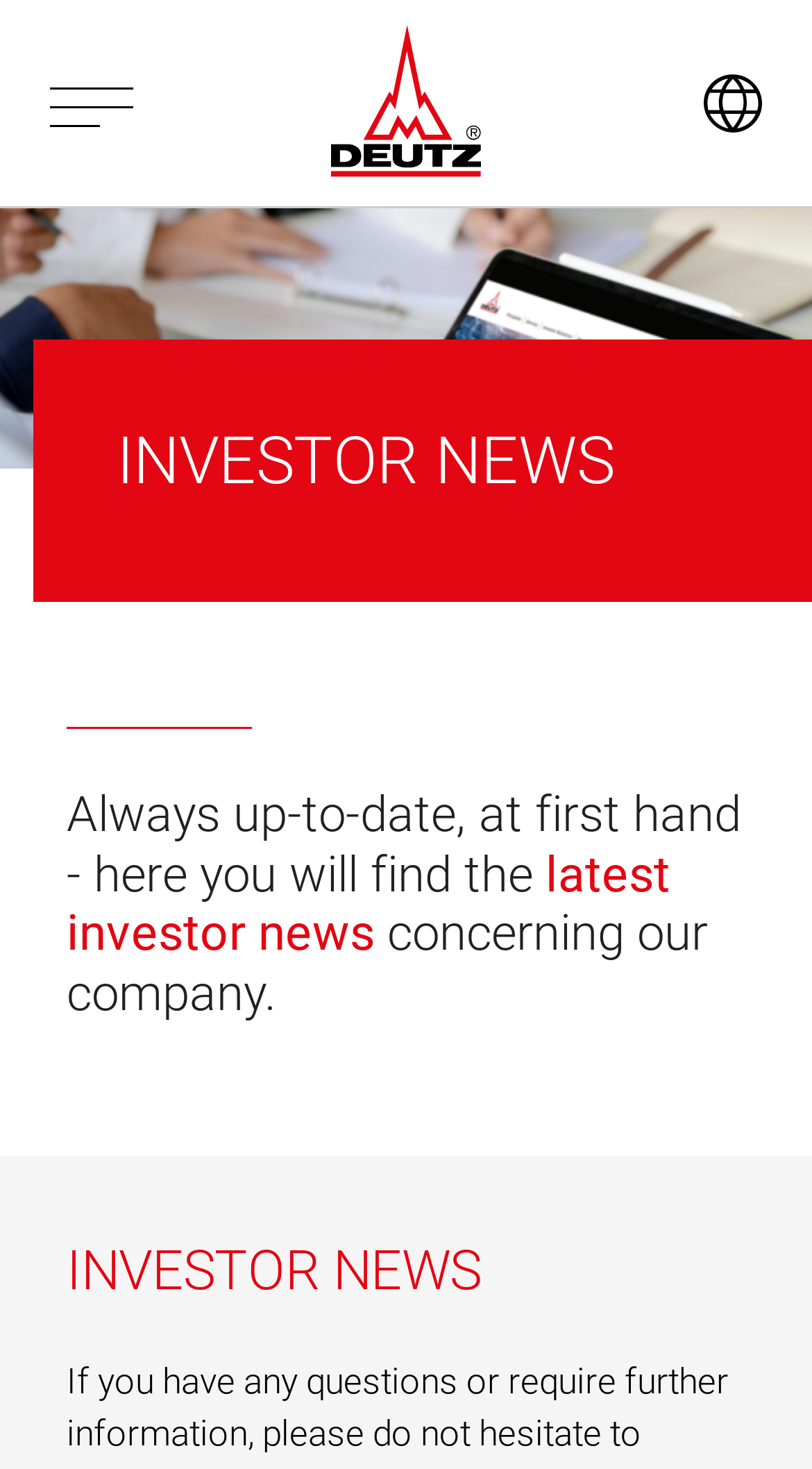What is the content of the image above the first heading?
Look at the image and construct a detailed response to the question.

The image is located above the first heading and has a bounding box that spans across a significant portion of the webpage's width. It is likely that the image is the company logo, which is often placed in a prominent position on a webpage.